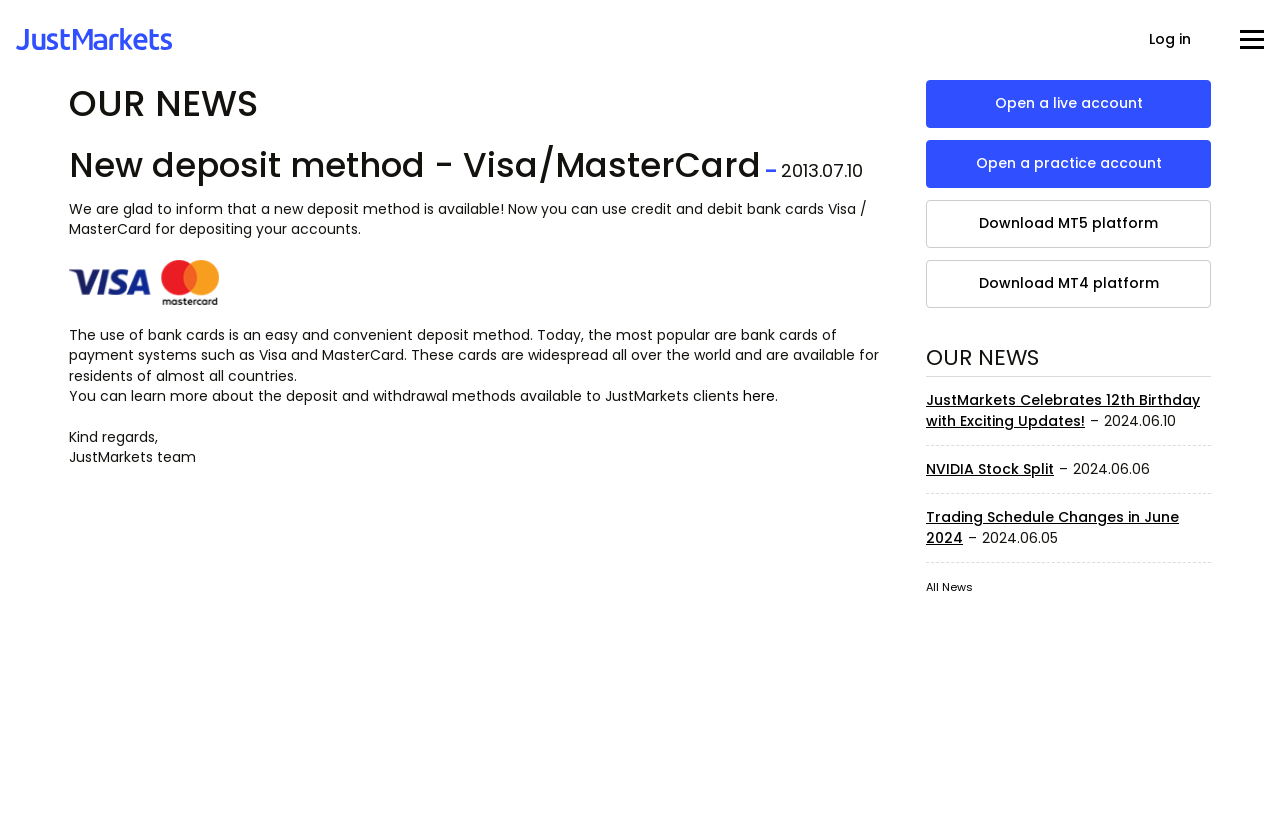Please determine the bounding box coordinates of the area that needs to be clicked to complete this task: 'Download MT5 platform'. The coordinates must be four float numbers between 0 and 1, formatted as [left, top, right, bottom].

[0.723, 0.241, 0.946, 0.299]